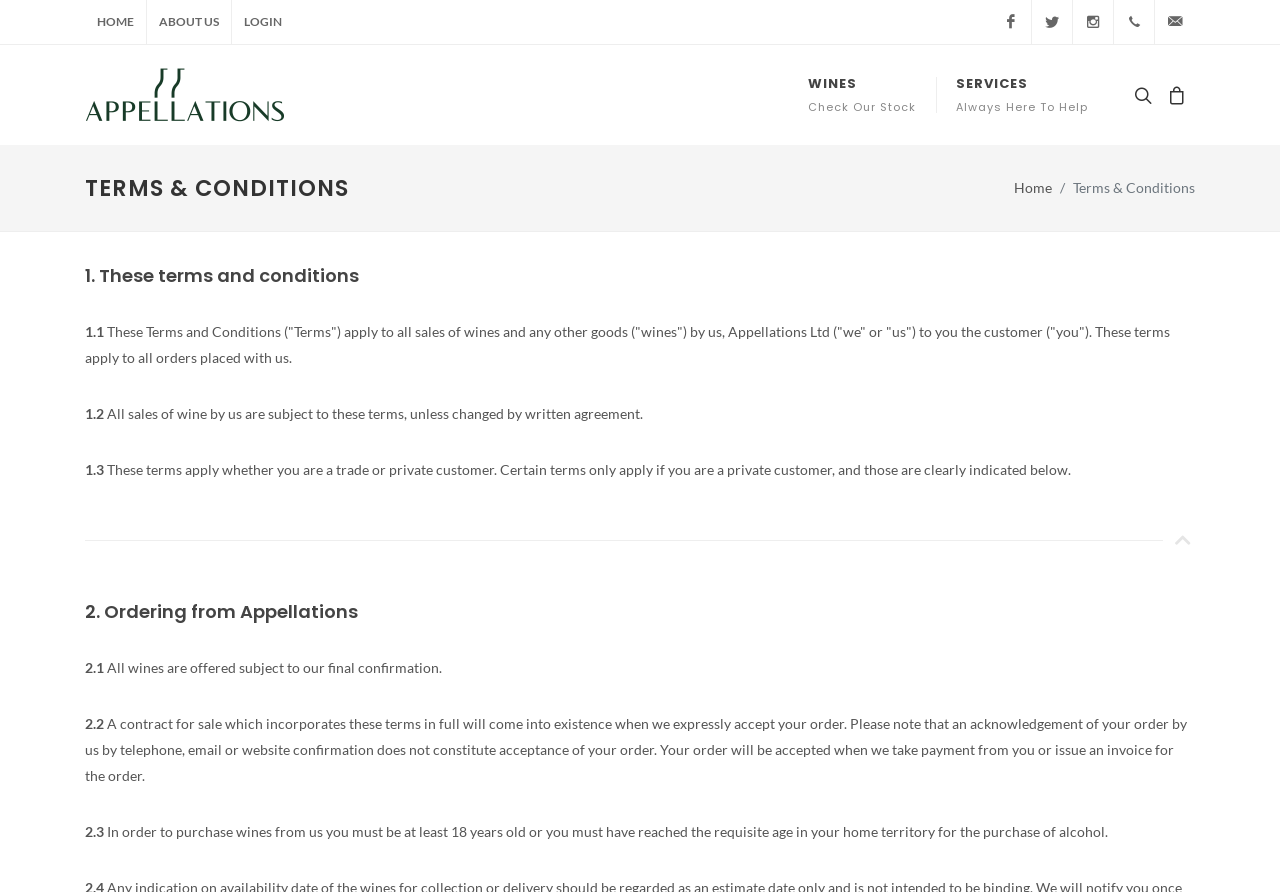Please provide the bounding box coordinates for the element that needs to be clicked to perform the following instruction: "View Appellations on Facebook". The coordinates should be given as four float numbers between 0 and 1, i.e., [left, top, right, bottom].

[0.774, 0.0, 0.805, 0.049]